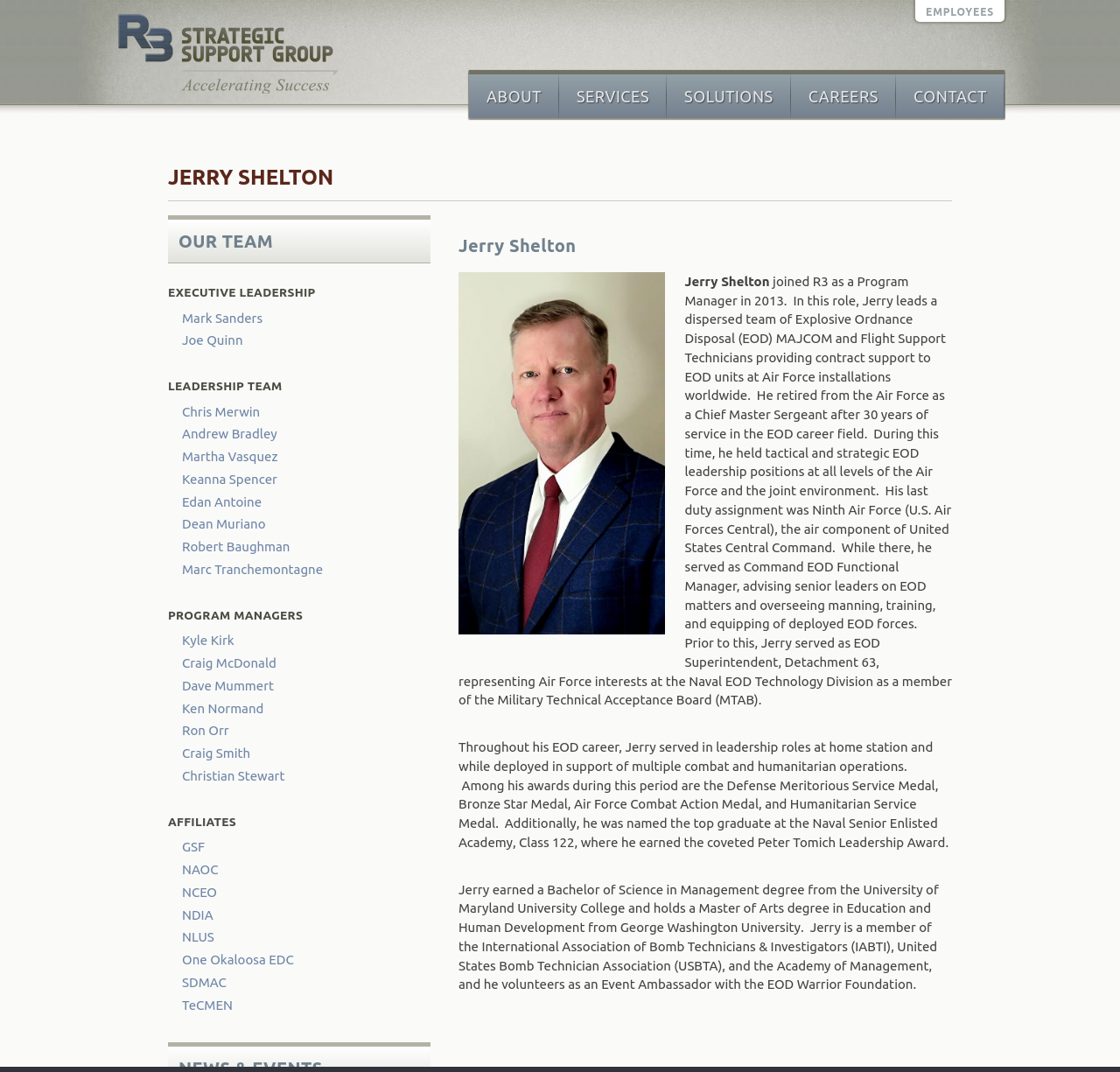What is the name of the organization Jerry Shelton works for?
Using the image, give a concise answer in the form of a single word or short phrase.

R3 Strategic Support Group